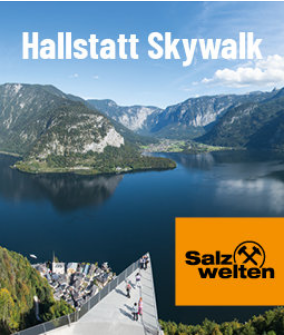Answer the question using only one word or a concise phrase: What is the status of the Hallstatt Dachstein Salzkammergut region?

UNESCO World Heritage Region